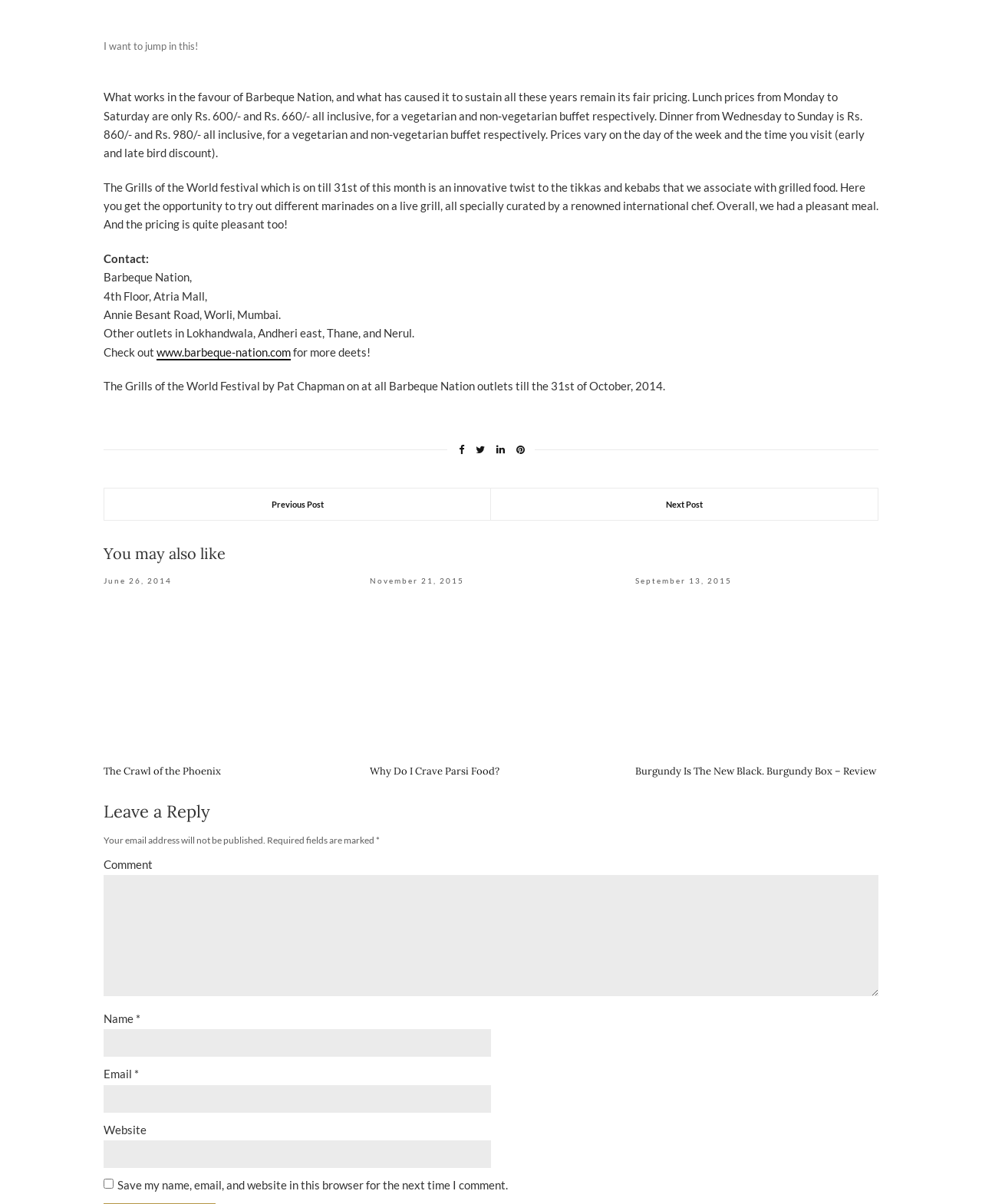Based on the image, please respond to the question with as much detail as possible:
What is the price of lunch buffet at Barbeque Nation?

The price of lunch buffet at Barbeque Nation is mentioned in the text as 'Lunch prices from Monday to Saturday are only Rs. 600/- and Rs. 660/- all inclusive, for a vegetarian and non-vegetarian buffet respectively.'